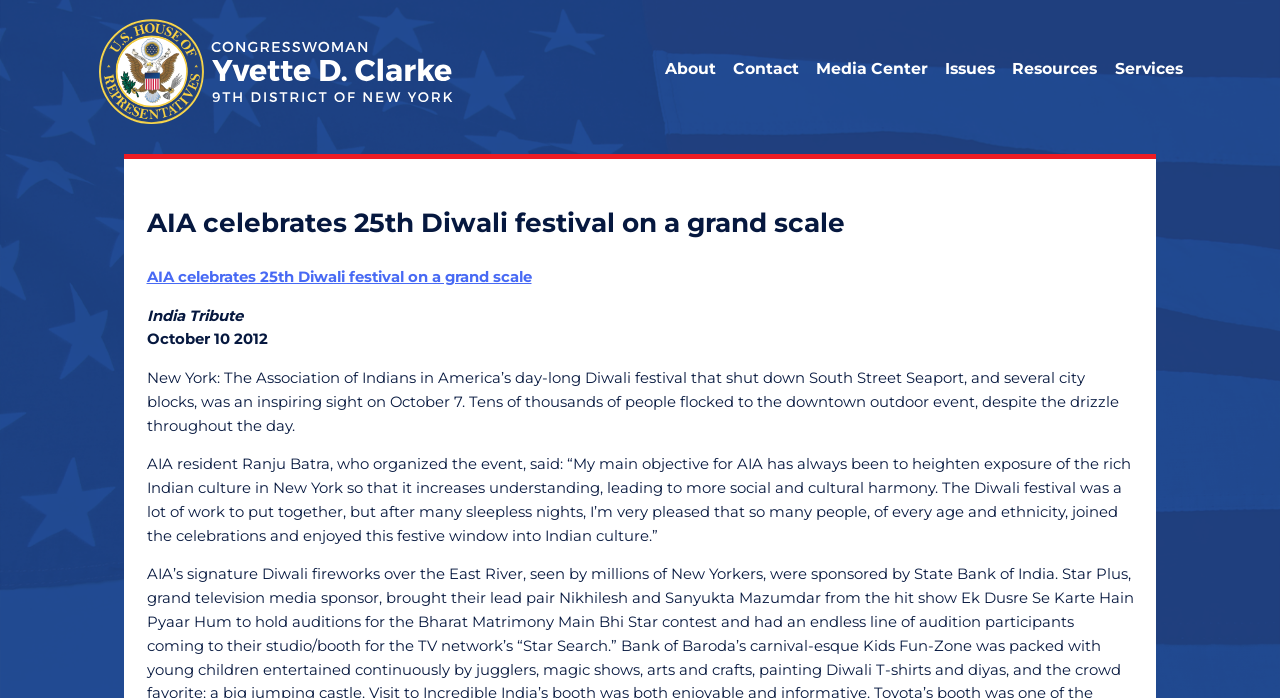Determine the bounding box coordinates of the region to click in order to accomplish the following instruction: "Visit Congresswoman Yvette D. Clarke's website". Provide the coordinates as four float numbers between 0 and 1, specifically [left, top, right, bottom].

[0.076, 0.025, 0.356, 0.183]